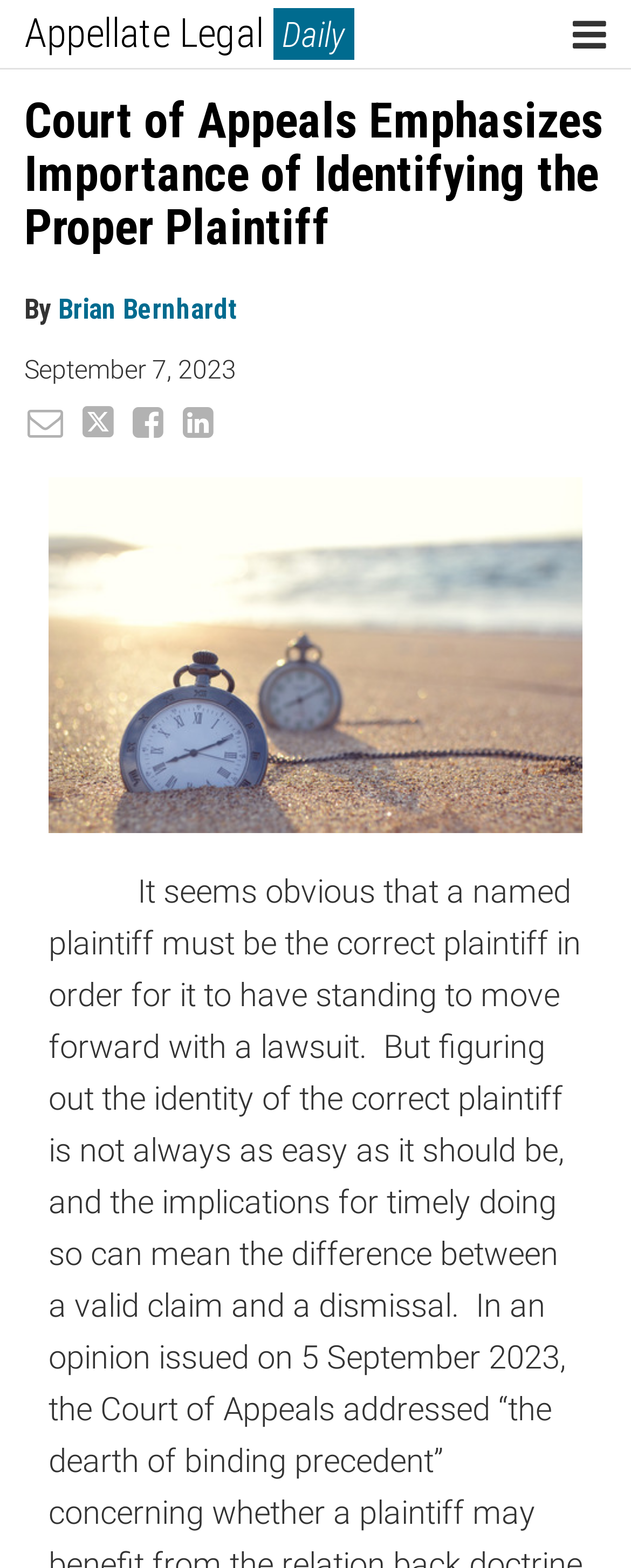Please give the bounding box coordinates of the area that should be clicked to fulfill the following instruction: "Read the latest post by Brian Bernhardt". The coordinates should be in the format of four float numbers from 0 to 1, i.e., [left, top, right, bottom].

[0.092, 0.186, 0.377, 0.207]